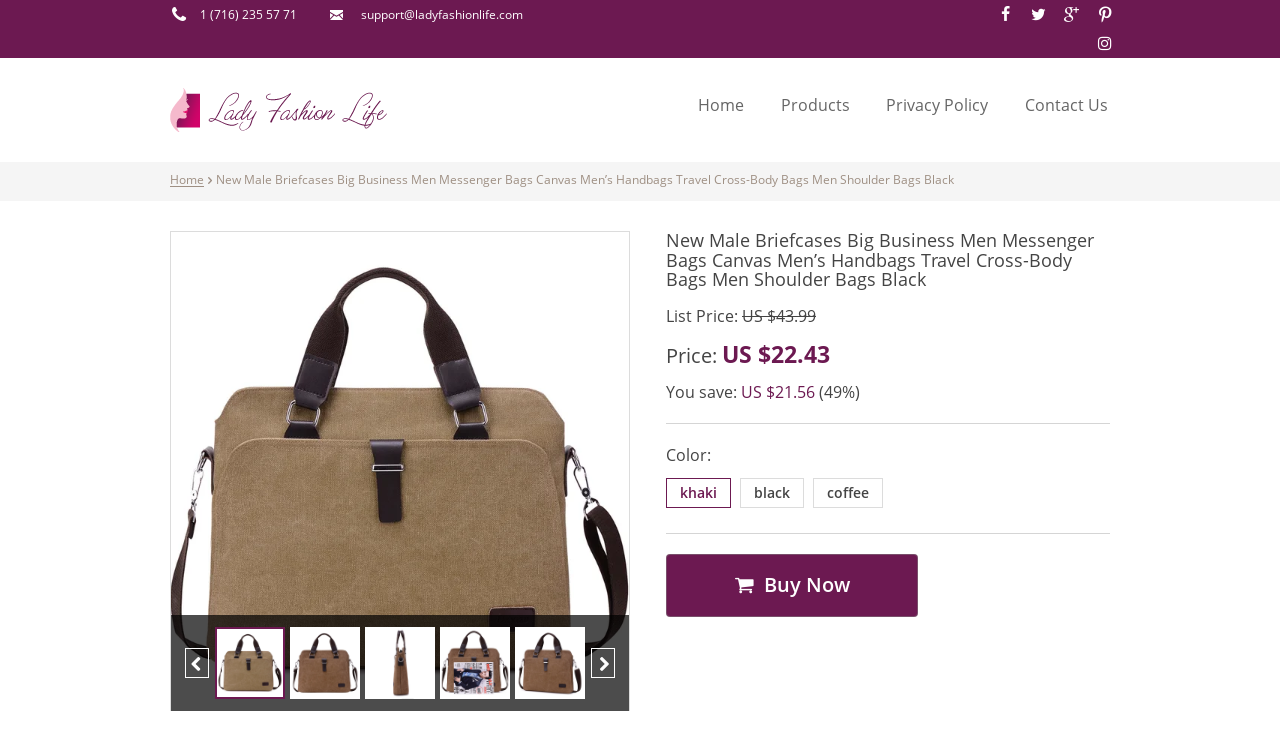Determine the bounding box coordinates for the area that needs to be clicked to fulfill this task: "Go to the home page". The coordinates must be given as four float numbers between 0 and 1, i.e., [left, top, right, bottom].

[0.538, 0.079, 0.589, 0.209]